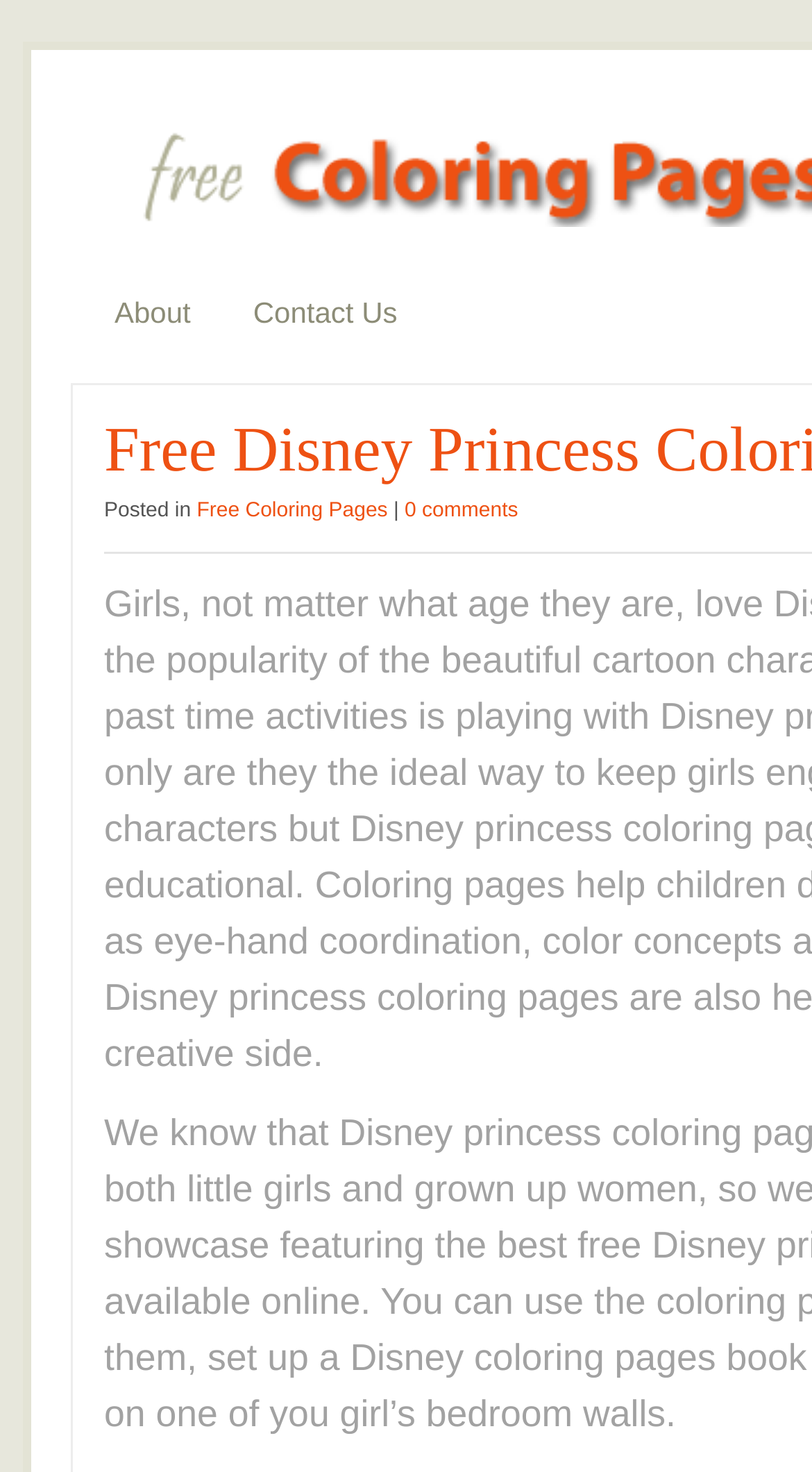Identify the bounding box for the described UI element: "Free Coloring Pages".

[0.242, 0.339, 0.477, 0.355]